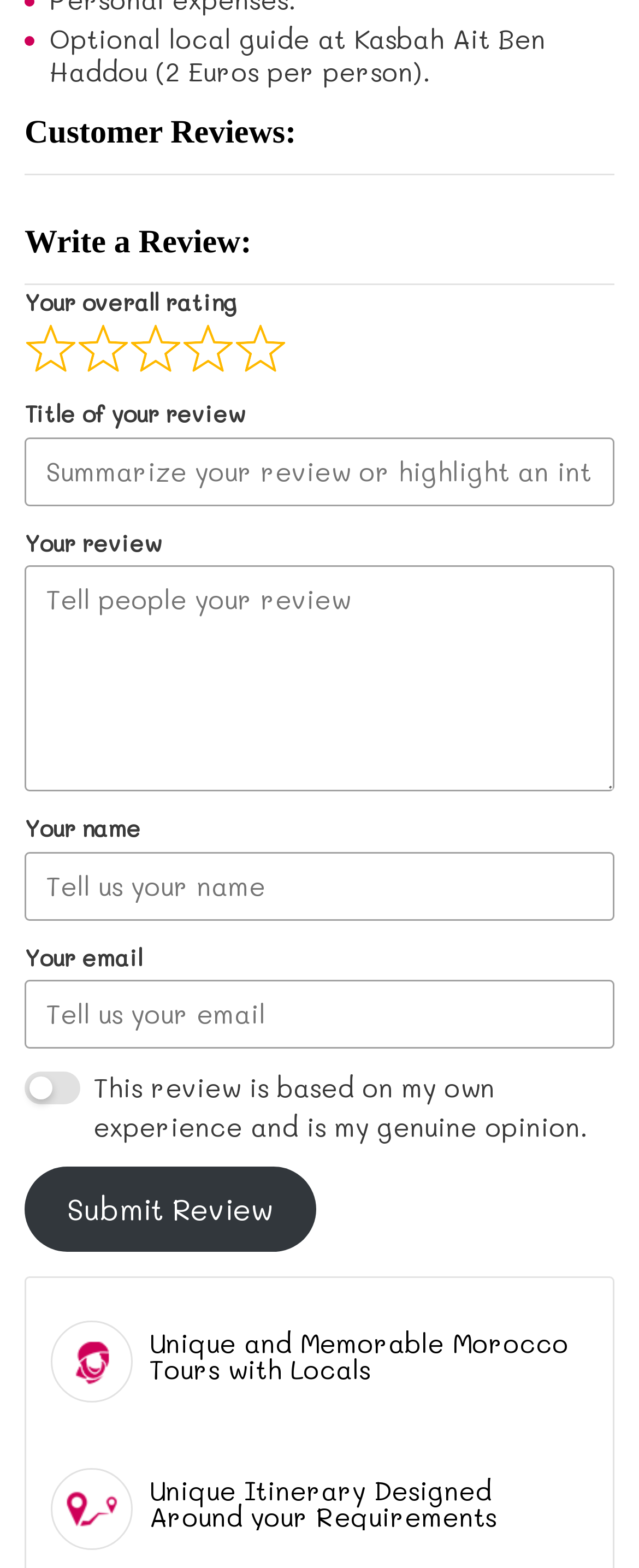Analyze the image and provide a detailed answer to the question: What is the button at the bottom of the review form for?

The button at the bottom of the review form is labeled 'Submit Review', which suggests that its purpose is to submit the review once the user has filled in all the required fields.